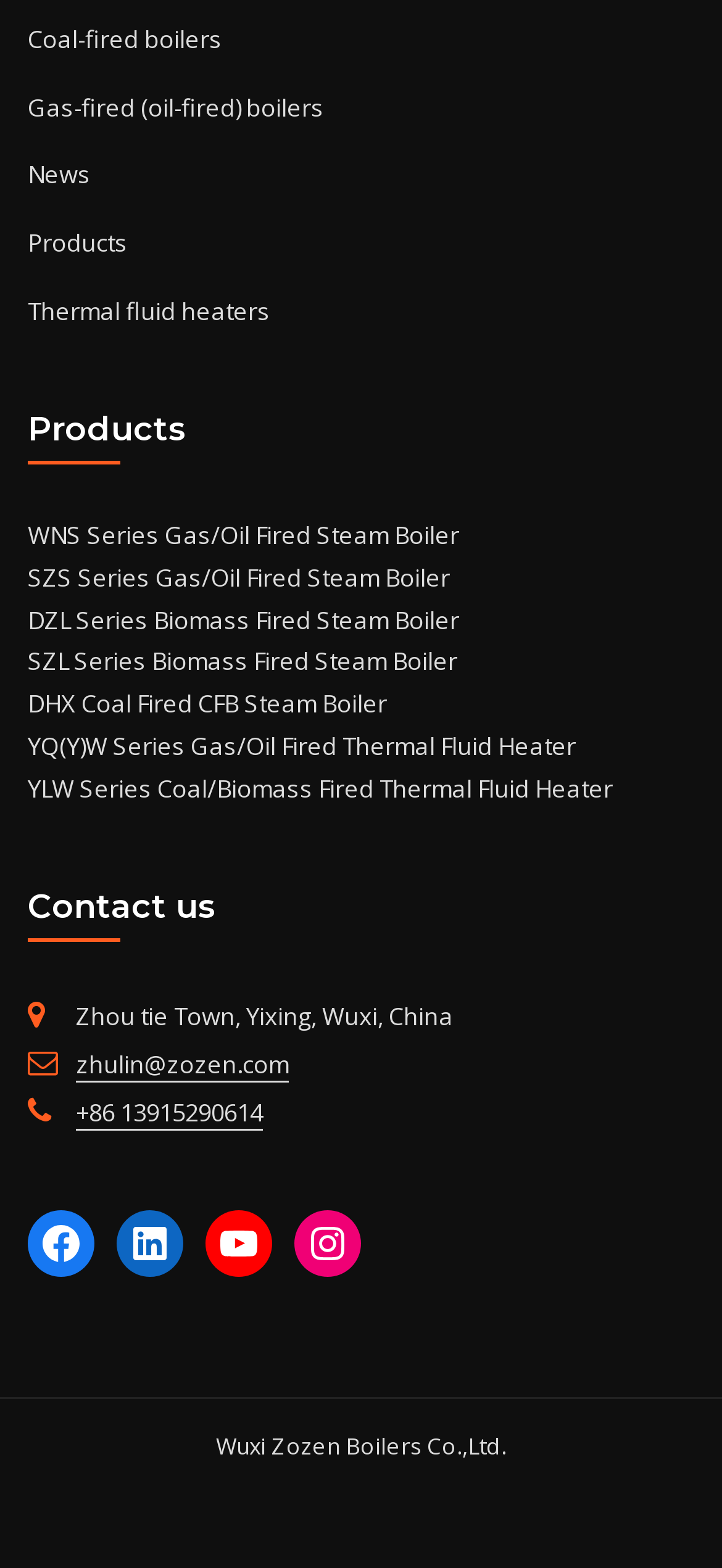What social media platforms are linked on the webpage?
Please provide a comprehensive answer based on the information in the image.

I noticed that there are social media links at the bottom of the webpage, which include Facebook, LinkedIn, YouTube, and Instagram, allowing users to connect with the company on these platforms.